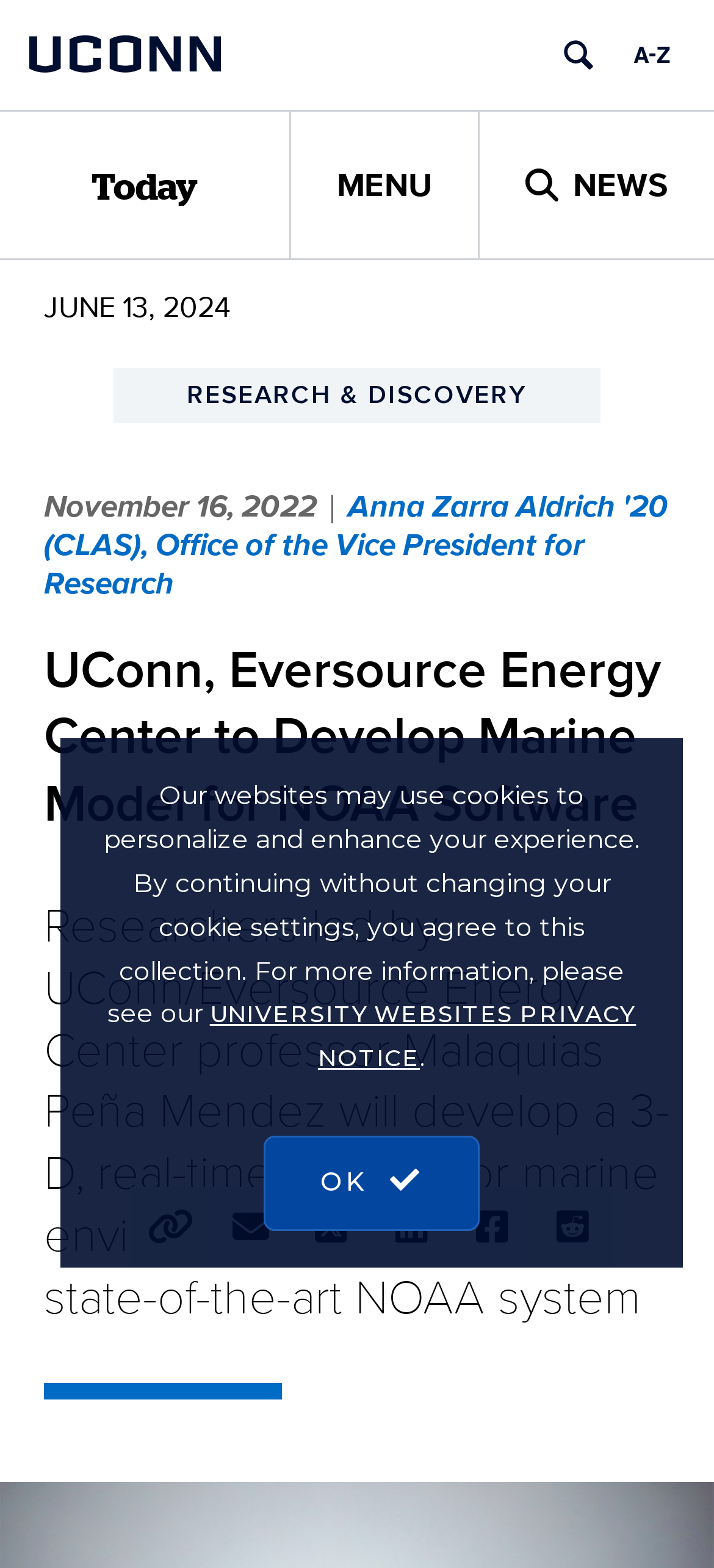Please determine the bounding box coordinates of the element's region to click in order to carry out the following instruction: "View the article about UConn, Eversource Energy Center to Develop Marine Model for NOAA Software". The coordinates should be four float numbers between 0 and 1, i.e., [left, top, right, bottom].

[0.062, 0.408, 0.938, 0.535]